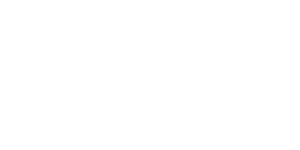What is the price of the rug?
Look at the image and respond with a one-word or short phrase answer.

$19,350